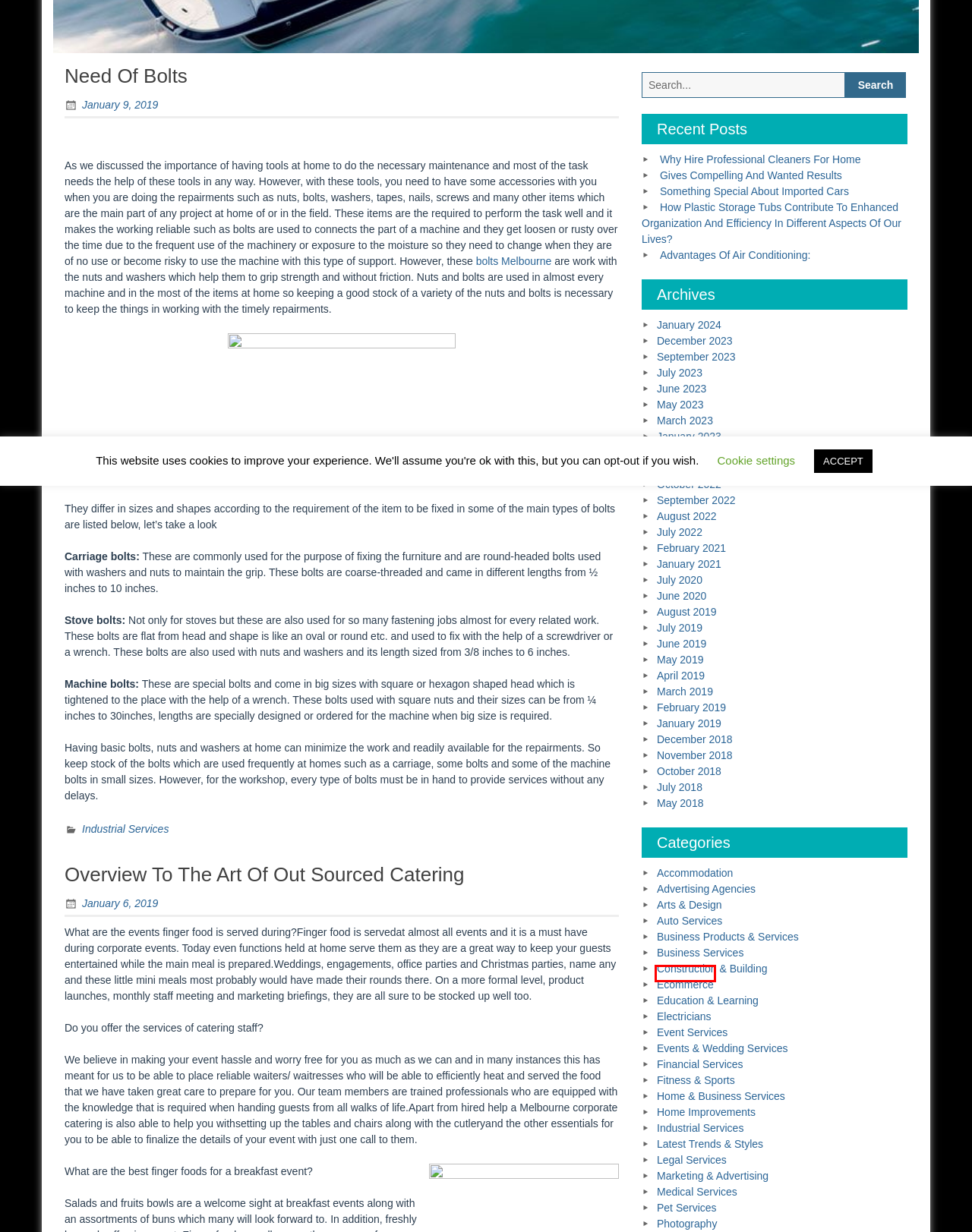Given a screenshot of a webpage with a red bounding box around an element, choose the most appropriate webpage description for the new page displayed after clicking the element within the bounding box. Here are the candidates:
A. Business Products & Services – Water Moccasin Boats
B. May 2023 – Water Moccasin Boats
C. January 2021 – Water Moccasin Boats
D. Photography – Water Moccasin Boats
E. April 2019 – Water Moccasin Boats
F. Ecommerce – Water Moccasin Boats
G. January 2023 – Water Moccasin Boats
H. Arts & Design – Water Moccasin Boats

F